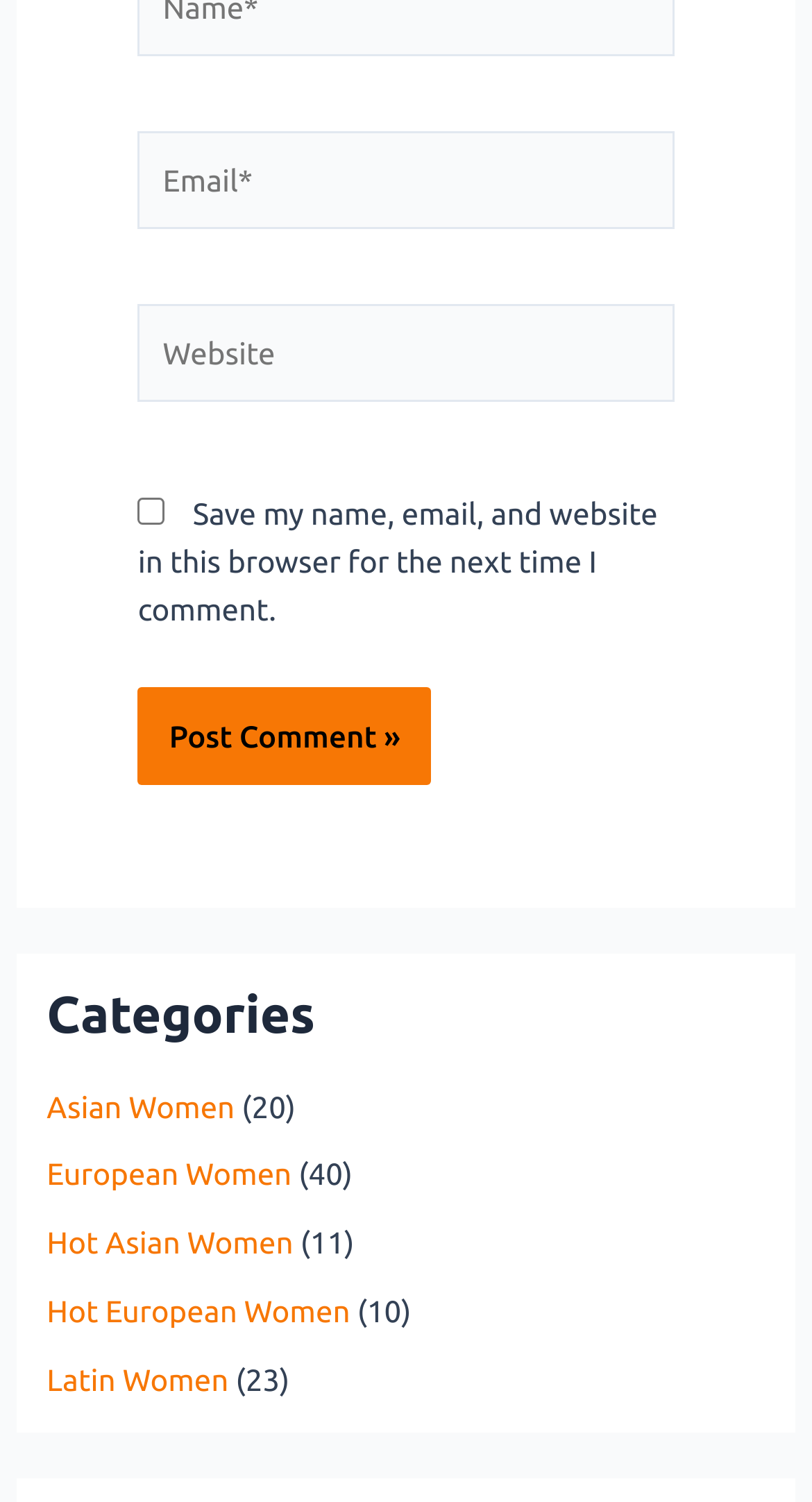Please identify the bounding box coordinates of the region to click in order to complete the given instruction: "Post a comment". The coordinates should be four float numbers between 0 and 1, i.e., [left, top, right, bottom].

[0.17, 0.458, 0.532, 0.523]